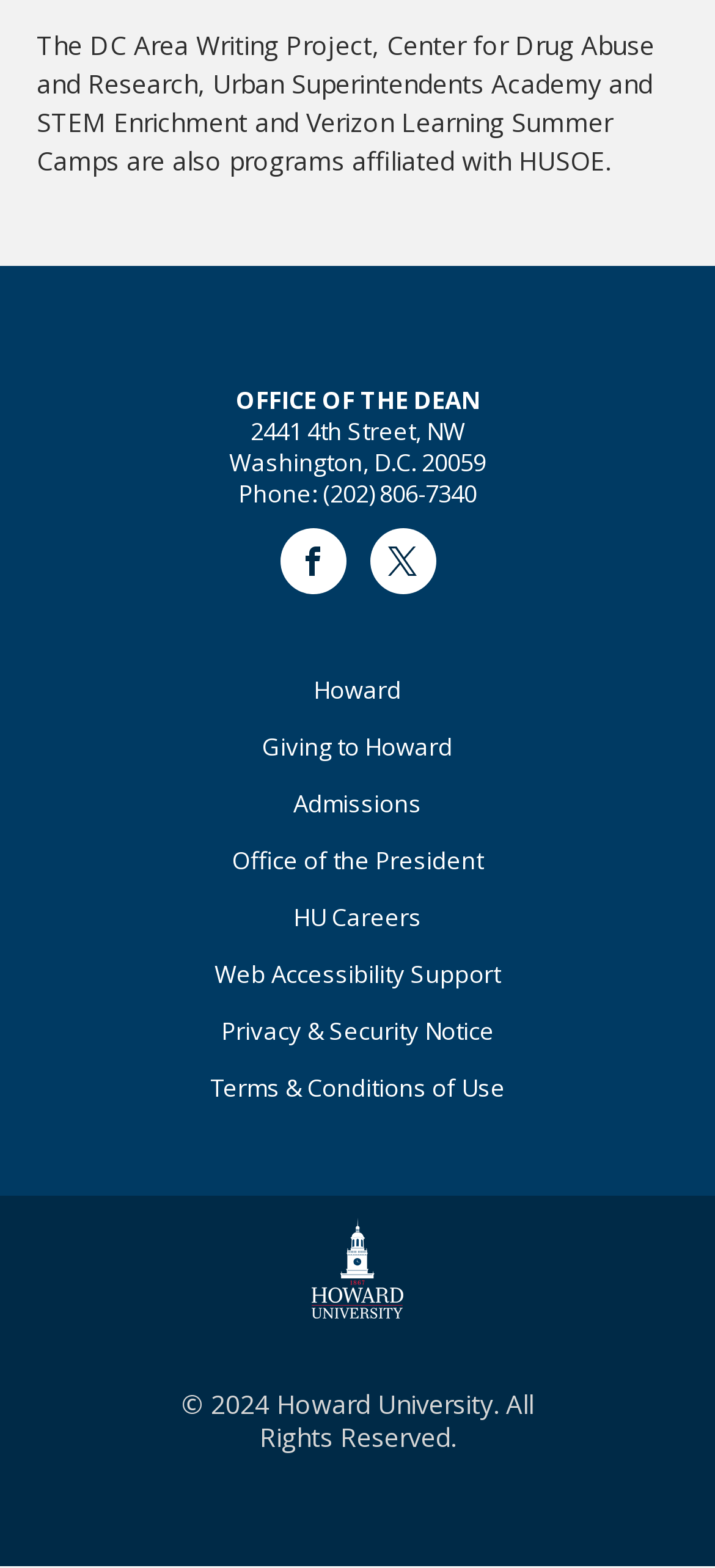How many social media links are in the footer?
Please provide a single word or phrase as the answer based on the screenshot.

2